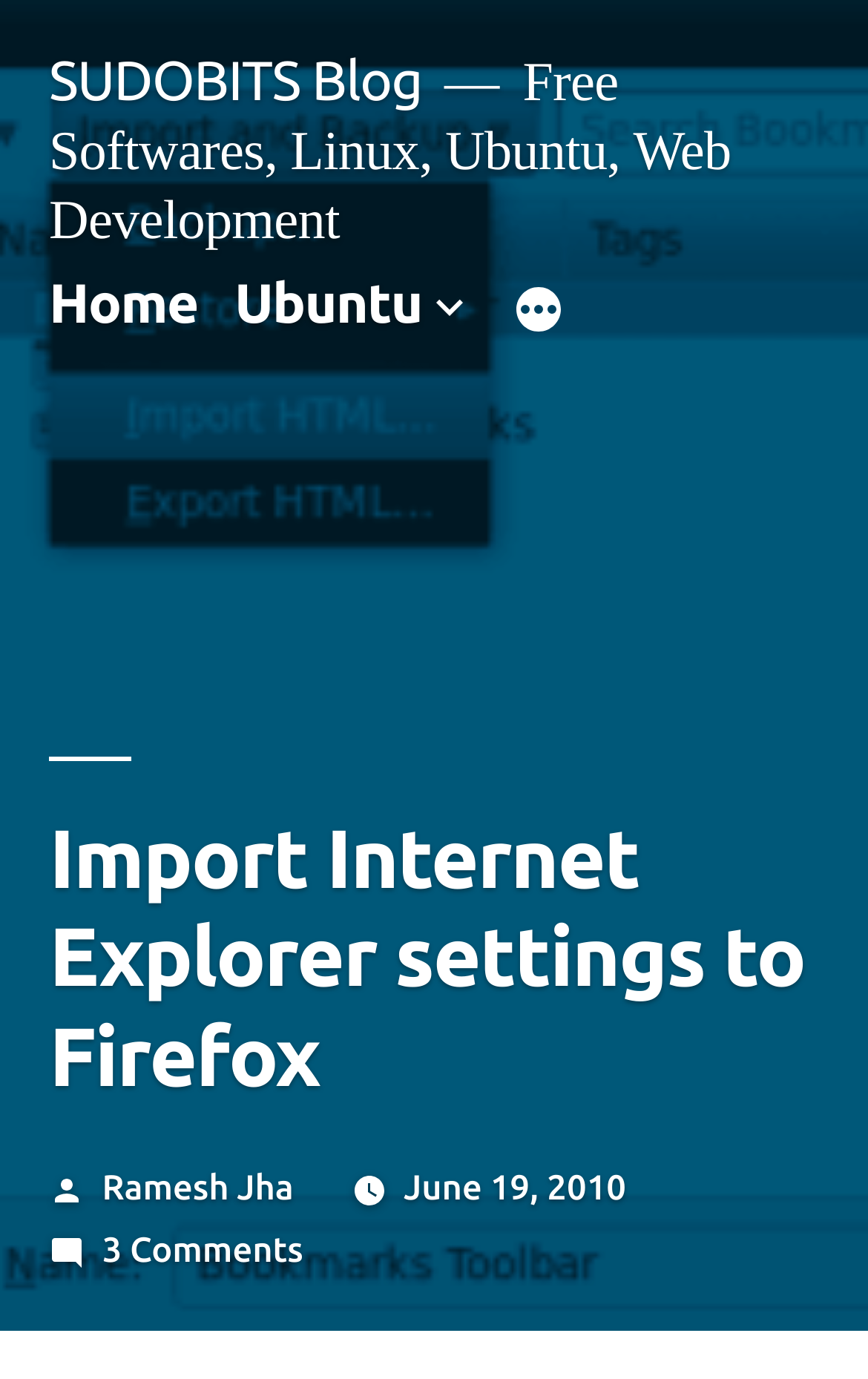Identify the bounding box coordinates of the part that should be clicked to carry out this instruction: "view comments".

[0.117, 0.892, 0.349, 0.921]